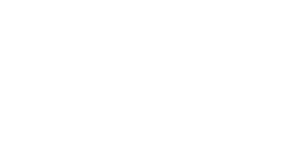Explain what is happening in the image with as much detail as possible.

The image features the logo of the "Gradcracker" app, a platform designed to connect students with various graduate opportunities, internships, and placements. The logo is prominently displayed, emphasizing the brand's identity and focus on early career programs. This visual element is likely part of a promotional or informational section aimed at encouraging users to engage with the Gradcracker platform, highlighting its relevance for students entering the job market. The context suggests that the image serves to familiarize visitors with the app as a valuable resource for their professional development.